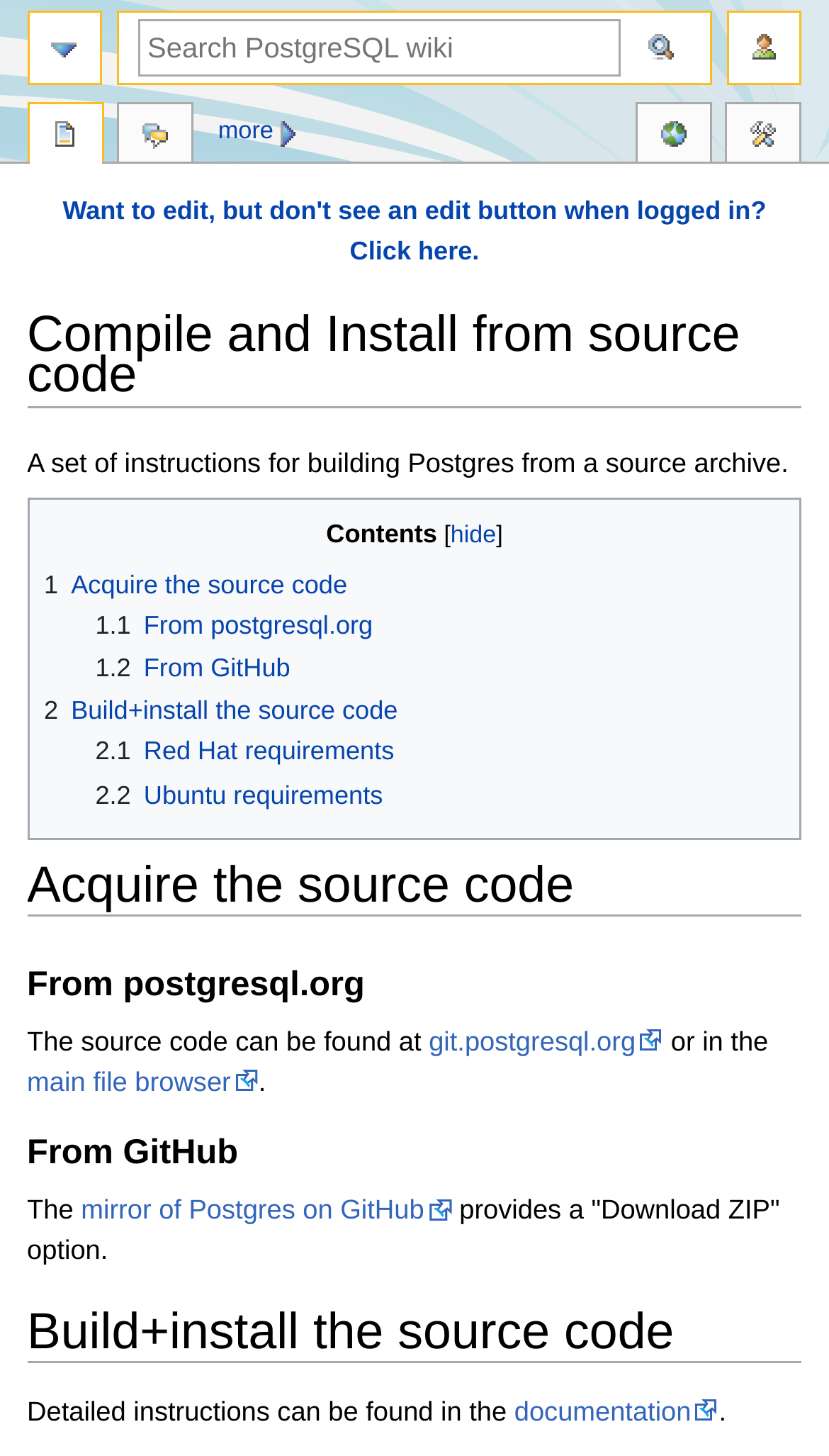Identify the bounding box coordinates for the region of the element that should be clicked to carry out the instruction: "Click on 'Want to edit, but don't see an edit button when logged in? Click here.'". The bounding box coordinates should be four float numbers between 0 and 1, i.e., [left, top, right, bottom].

[0.076, 0.134, 0.924, 0.182]